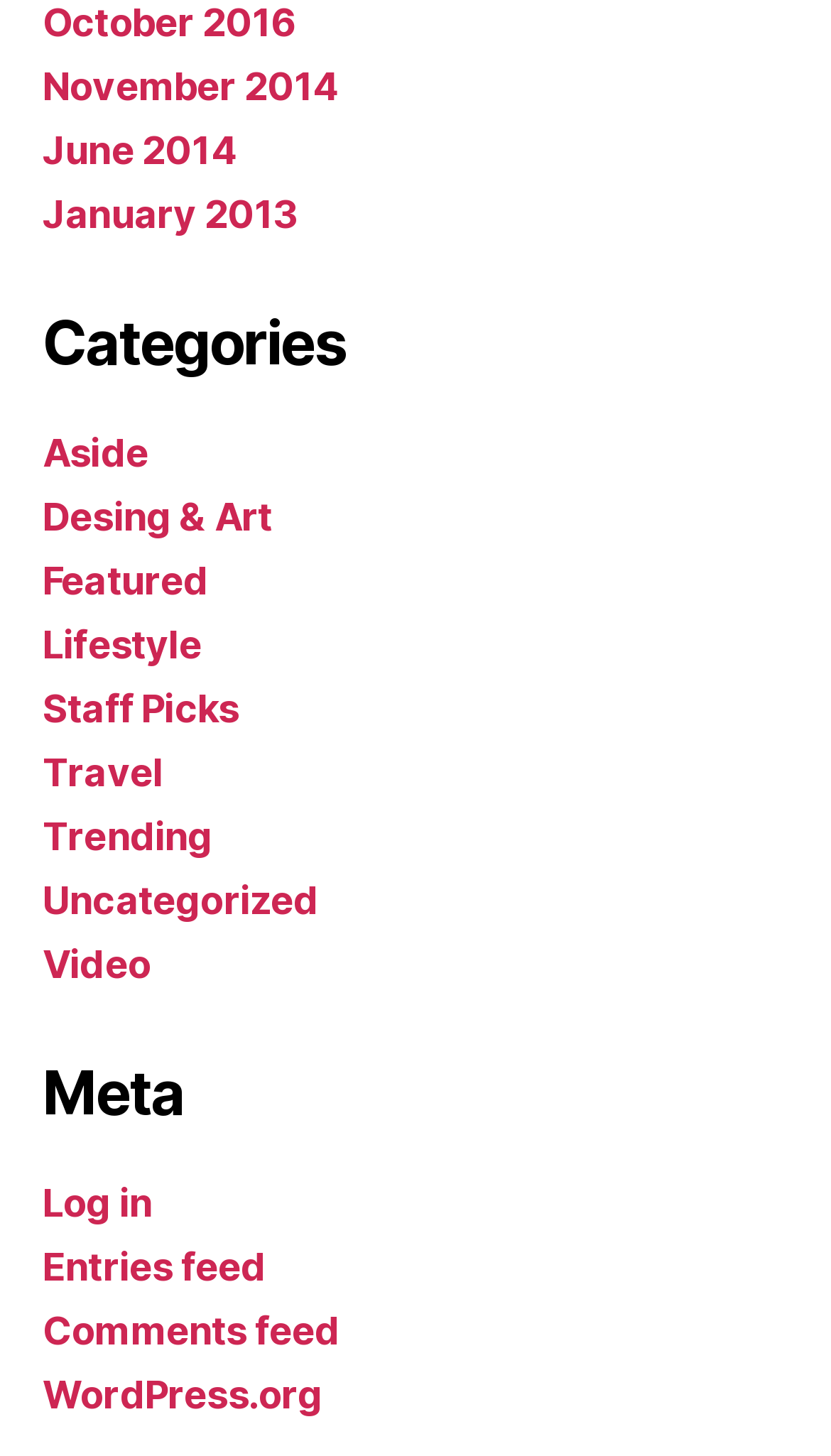Could you locate the bounding box coordinates for the section that should be clicked to accomplish this task: "Visit the WordPress.org website".

[0.051, 0.943, 0.388, 0.973]